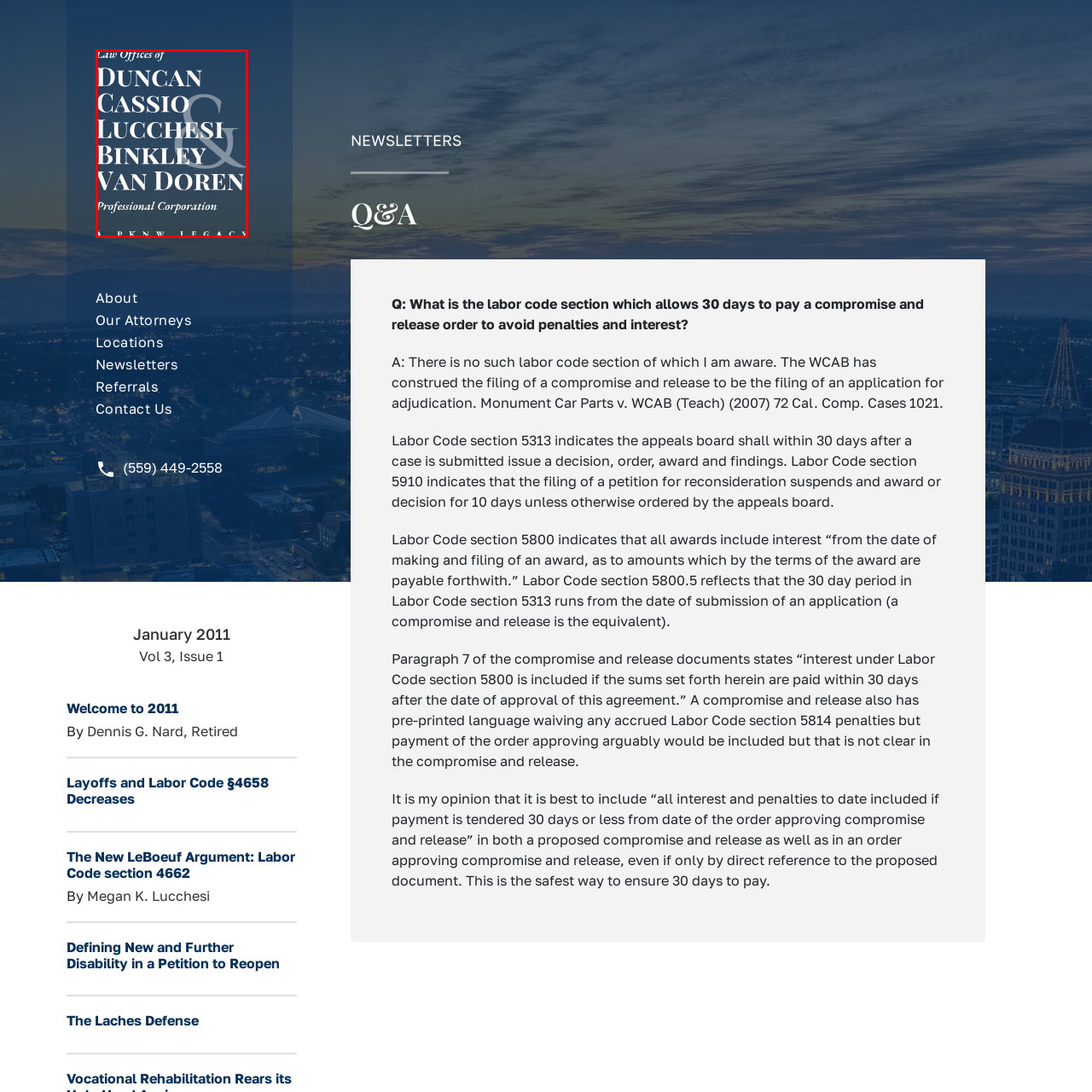Check the image marked by the red frame and reply to the question using one word or phrase:
How many names are highlighted in a striking, larger font?

5